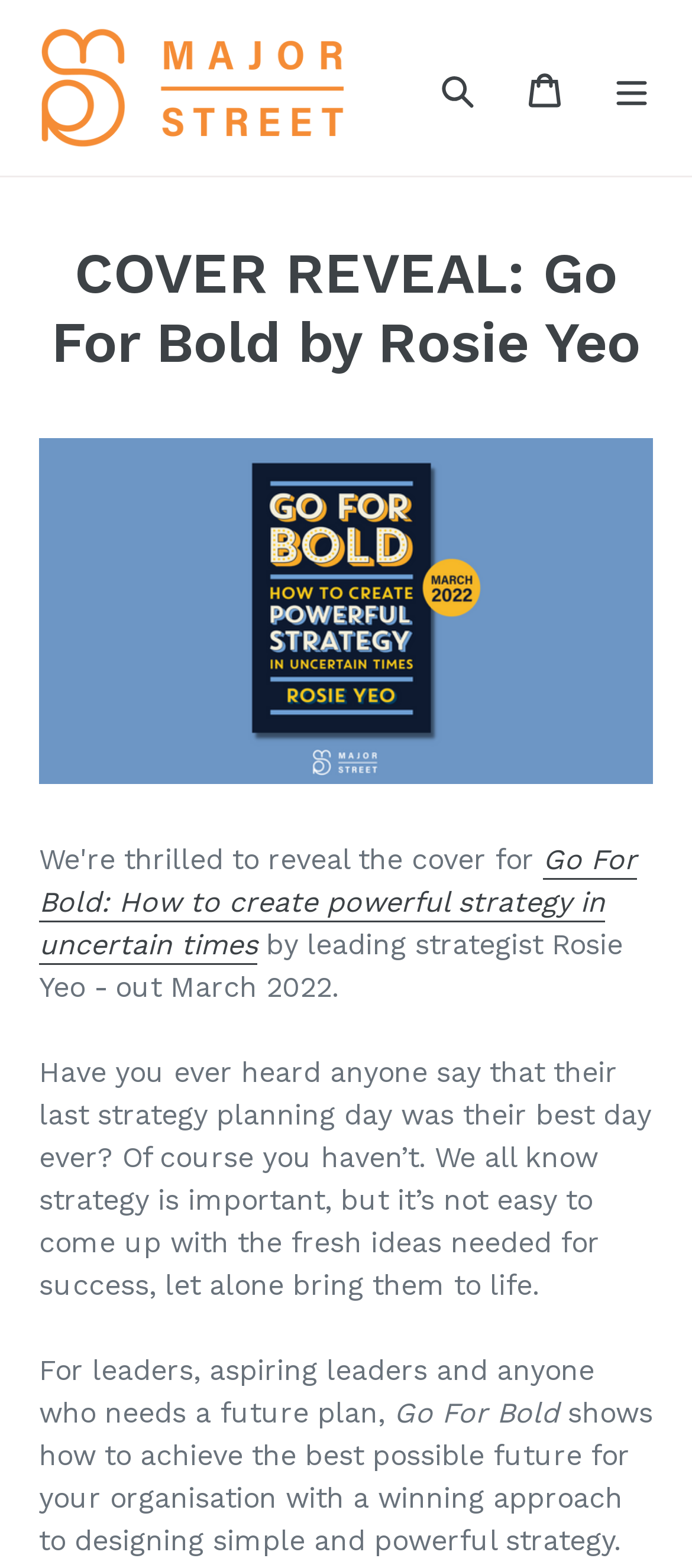Analyze the image and deliver a detailed answer to the question: When is the book being released?

The release date is mentioned in the static text 'by leading strategist Rosie Yeo - out March 2022', which is a description of the book.